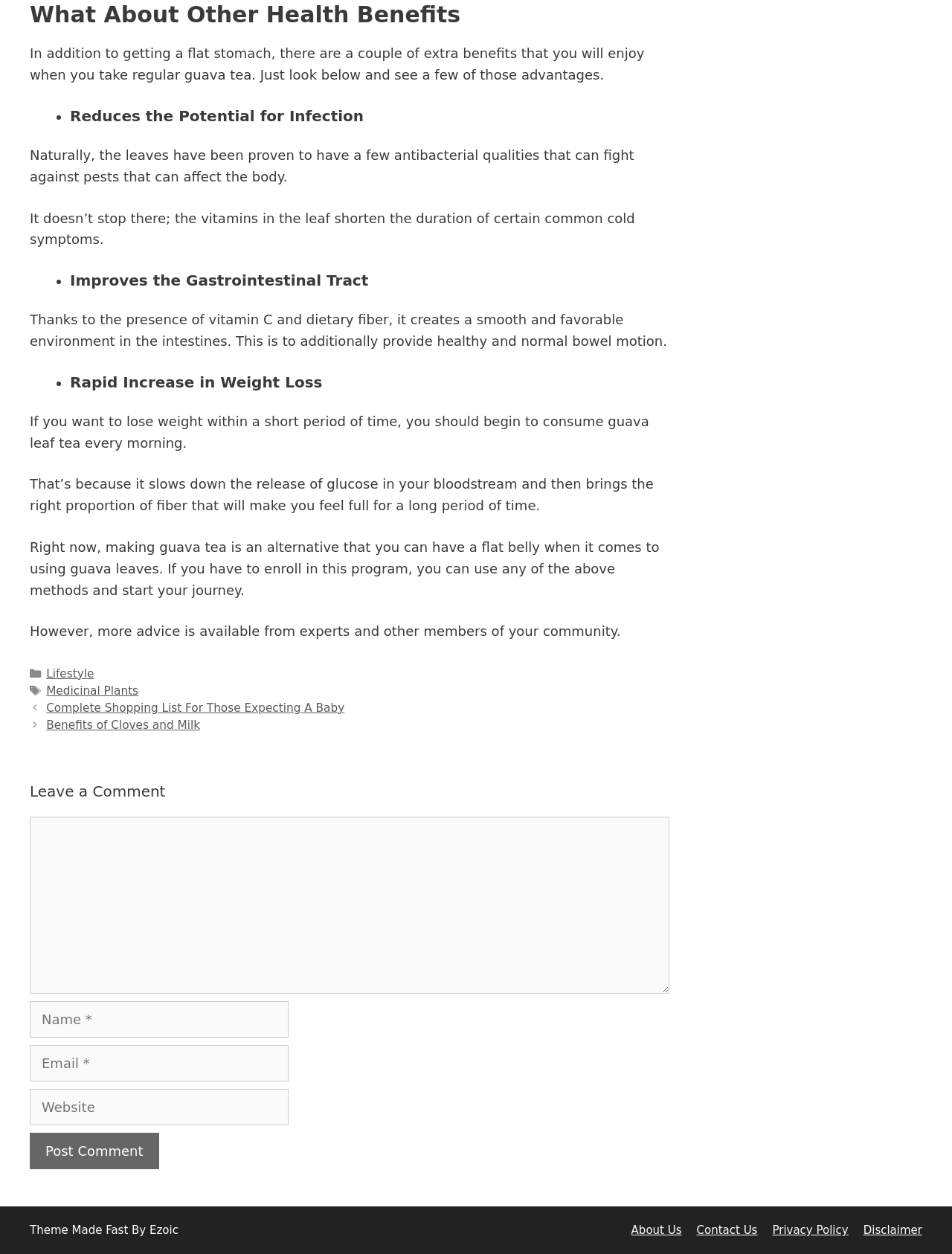What is the purpose of vitamin C in guava leaf tea?
Examine the screenshot and reply with a single word or phrase.

Creates smooth environment in intestines